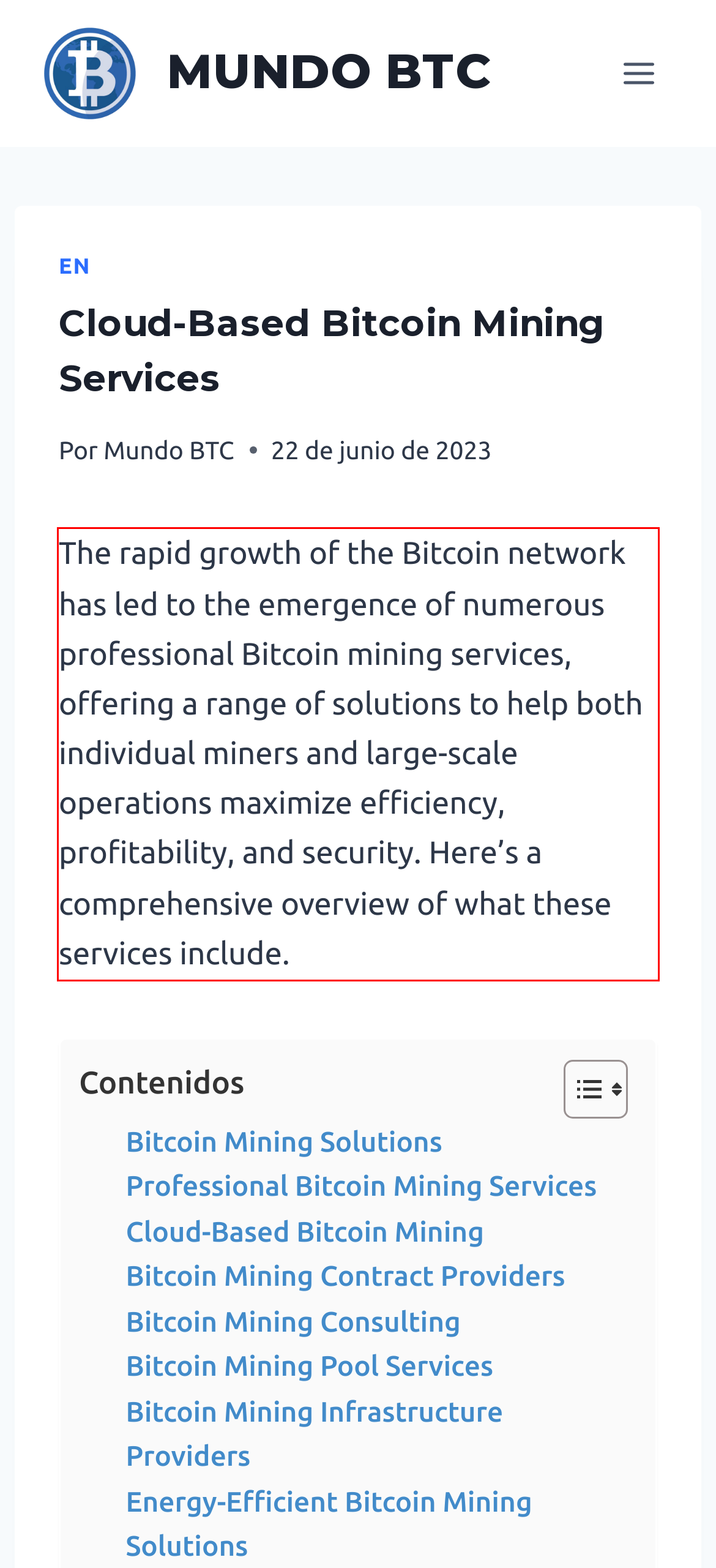Please perform OCR on the UI element surrounded by the red bounding box in the given webpage screenshot and extract its text content.

The rapid growth of the Bitcoin network has led to the emergence of numerous professional Bitcoin mining services, offering a range of solutions to help both individual miners and large-scale operations maximize efficiency, profitability, and security. Here’s a comprehensive overview of what these services include.